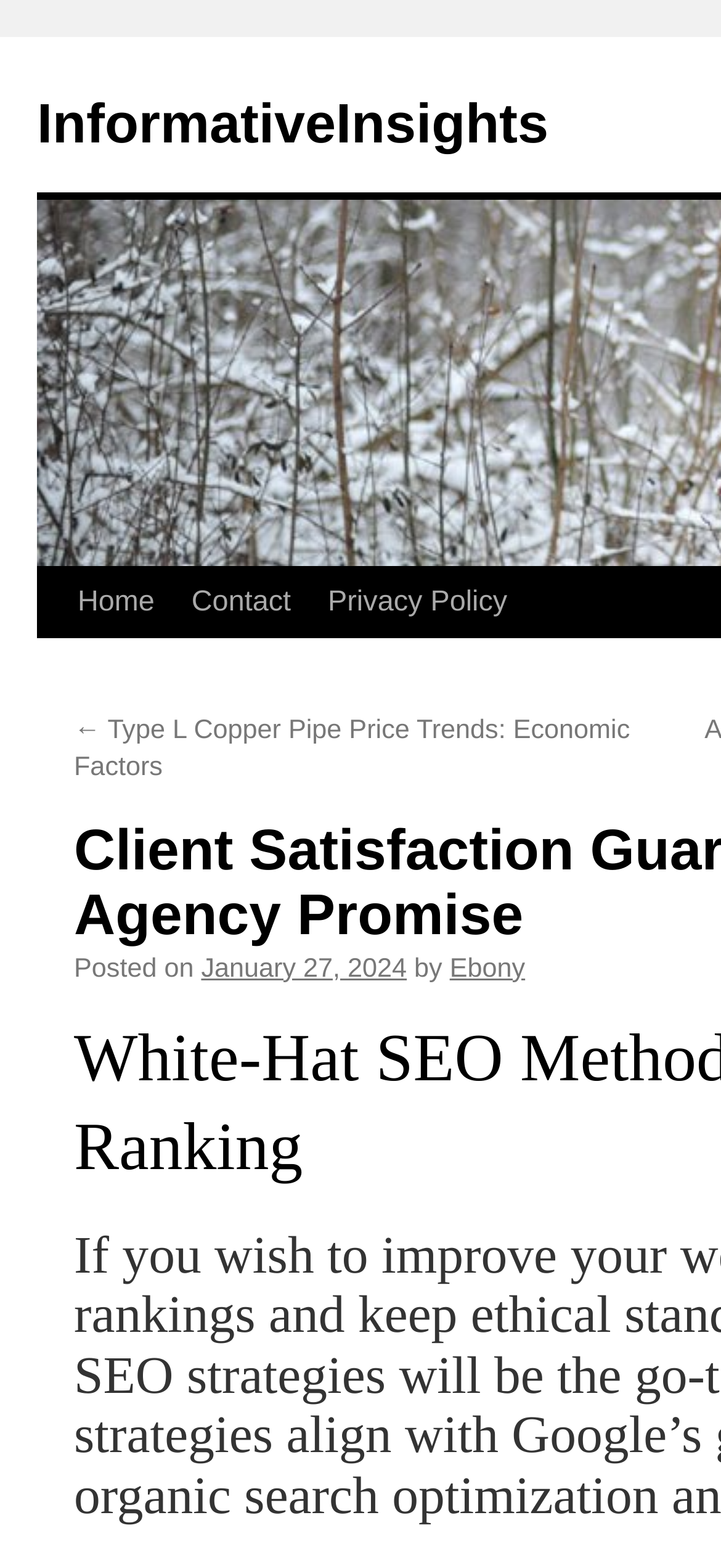Determine the bounding box coordinates of the area to click in order to meet this instruction: "visit the author's page".

[0.624, 0.608, 0.728, 0.627]